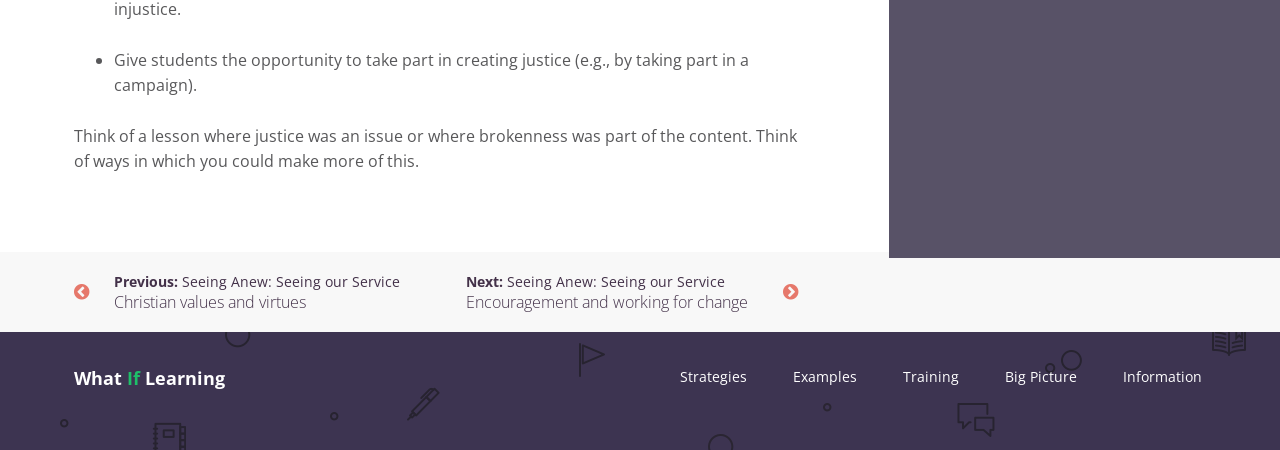What is the purpose of the campaign?
Provide a well-explained and detailed answer to the question.

The purpose of the campaign can be inferred from the text 'Give students the opportunity to take part in creating justice (e.g., by taking part in a campaign).' which suggests that the campaign is aimed at creating justice.